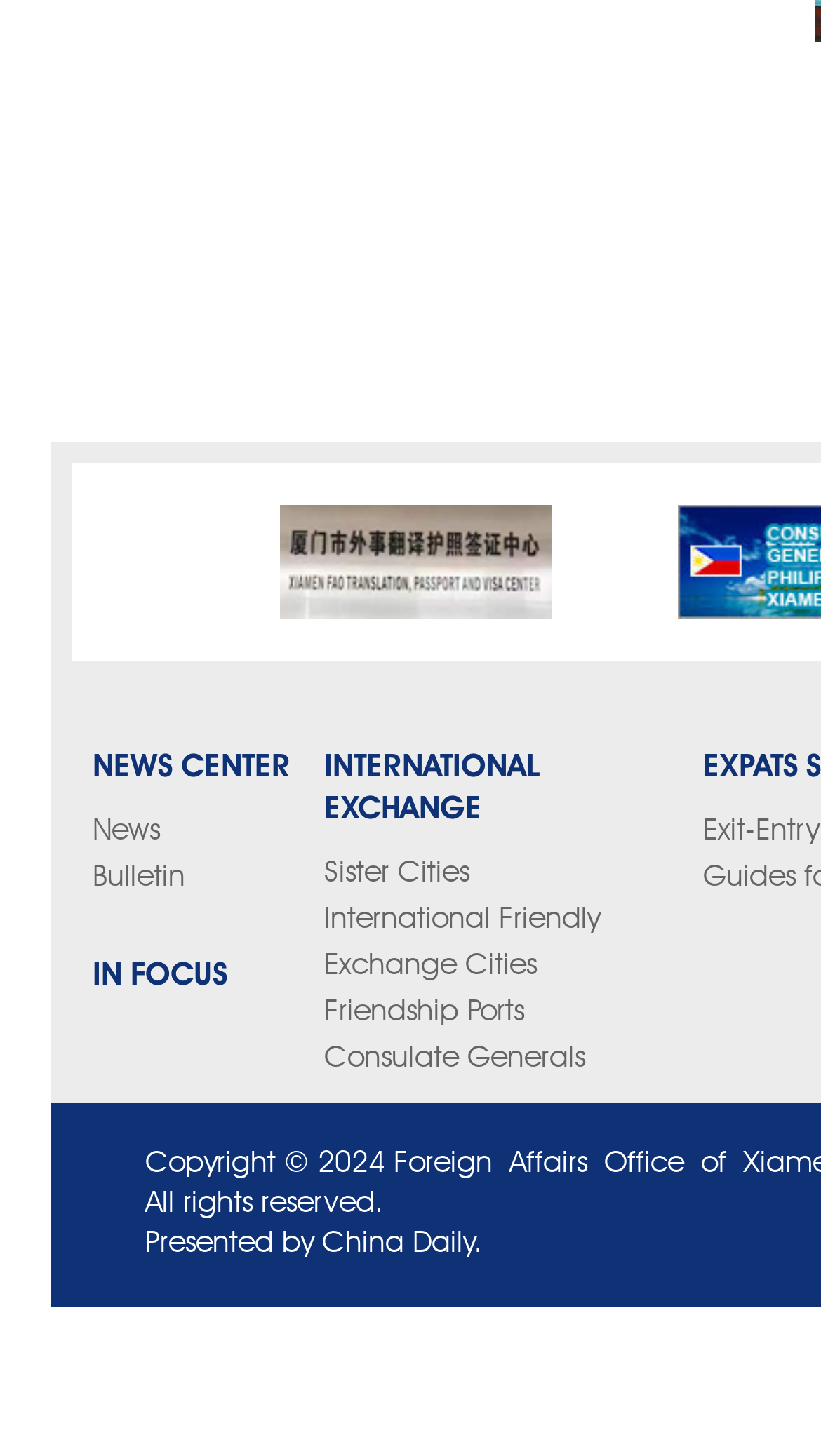Who is the presenter of the webpage?
Answer briefly with a single word or phrase based on the image.

China Daily